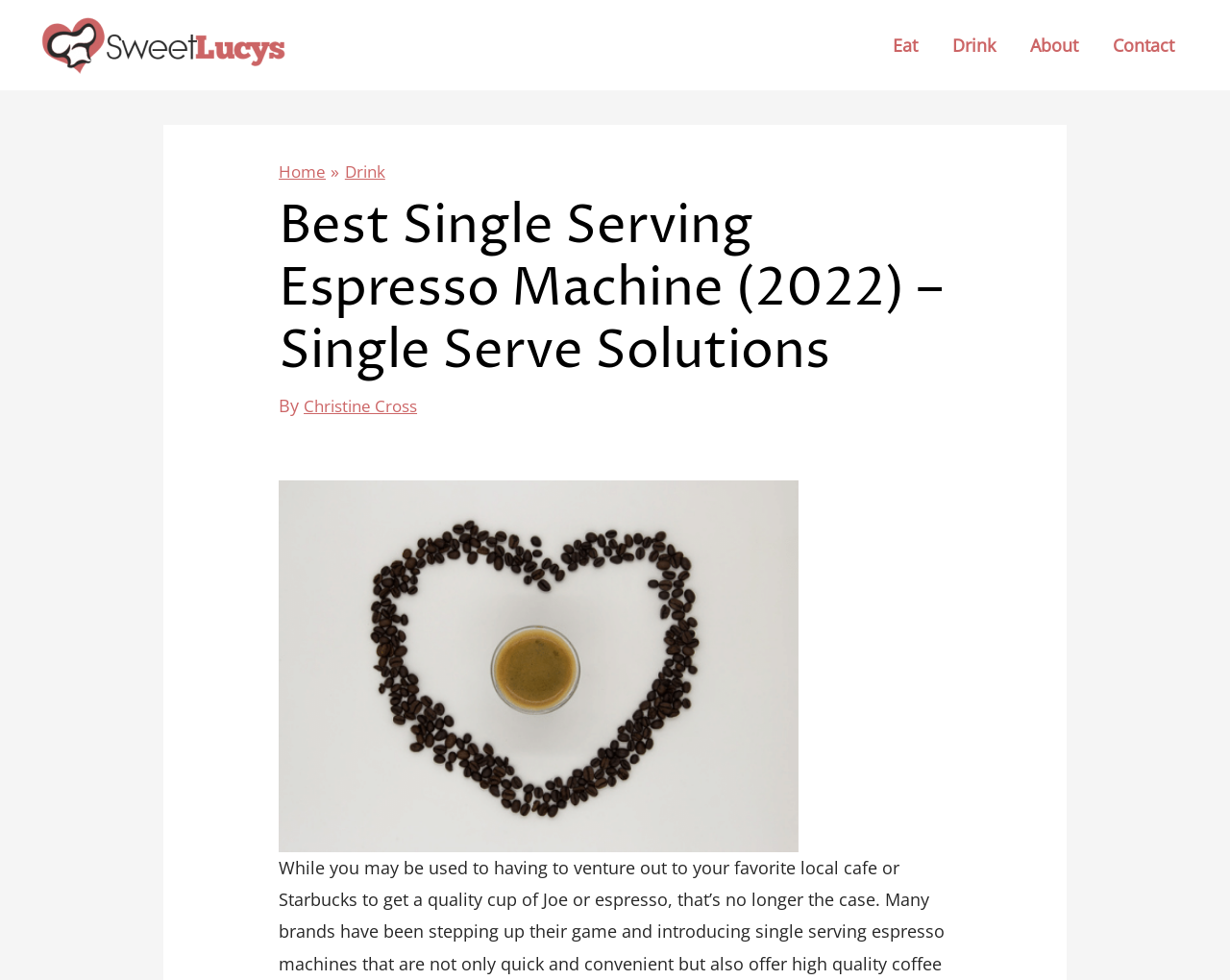How many navigation links are in the site navigation?
Look at the image and answer the question using a single word or phrase.

4